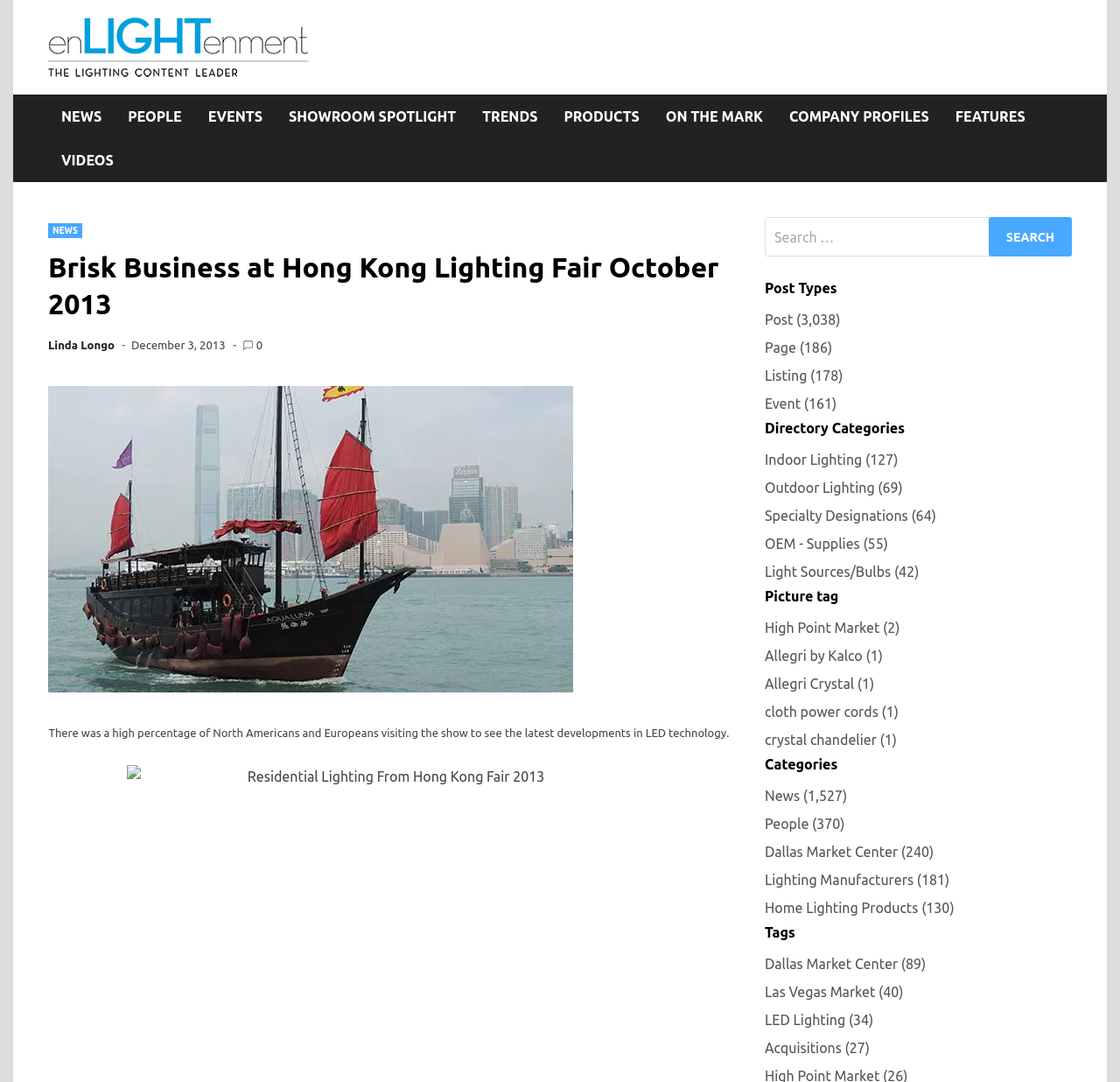Determine the bounding box of the UI element mentioned here: "Company Profiles". The coordinates must be in the format [left, top, right, bottom] with values ranging from 0 to 1.

[0.693, 0.087, 0.841, 0.128]